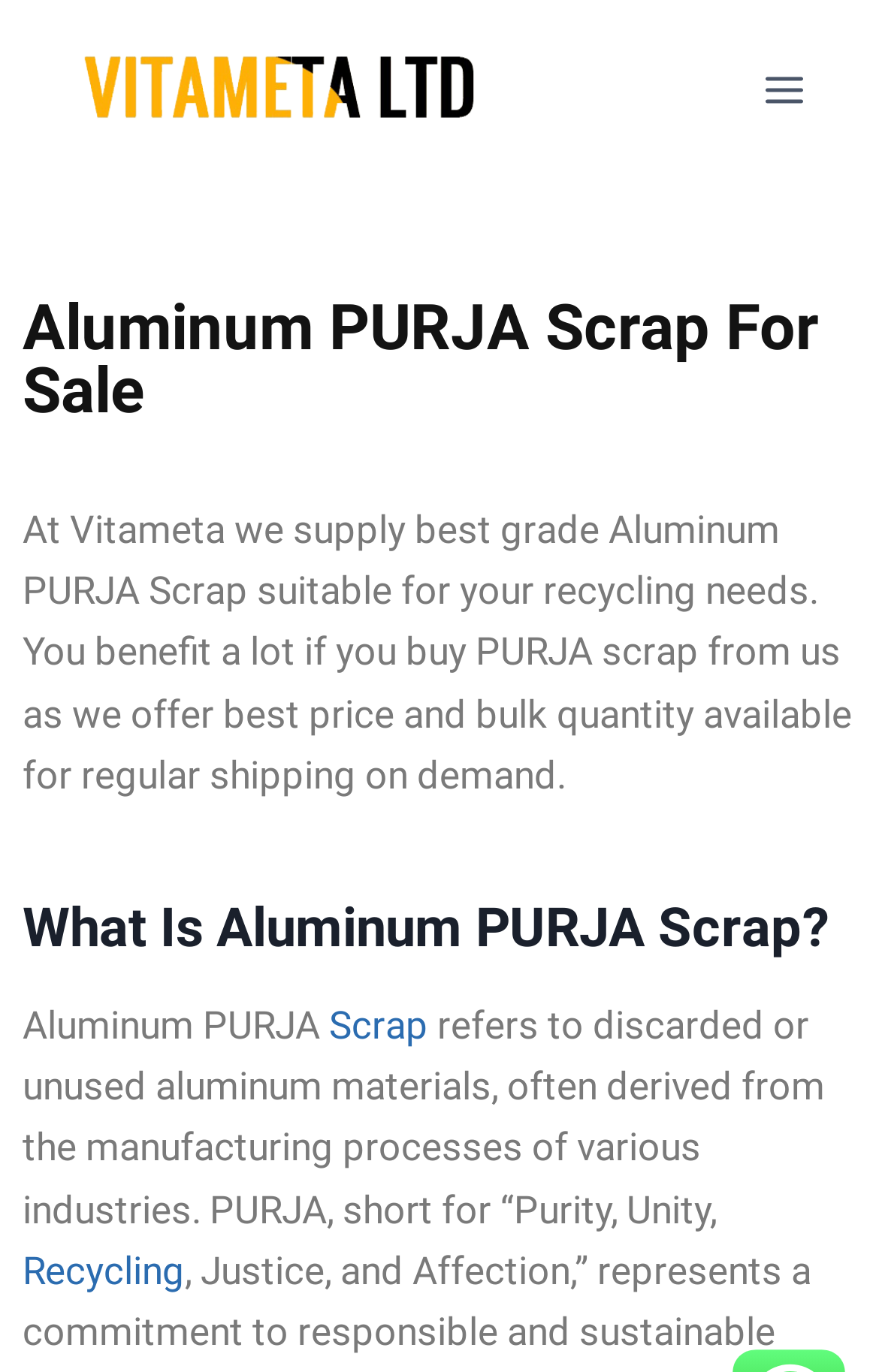Answer succinctly with a single word or phrase:
What is Vitameta Ltd?

Supplier of Aluminum PURJA Scrap